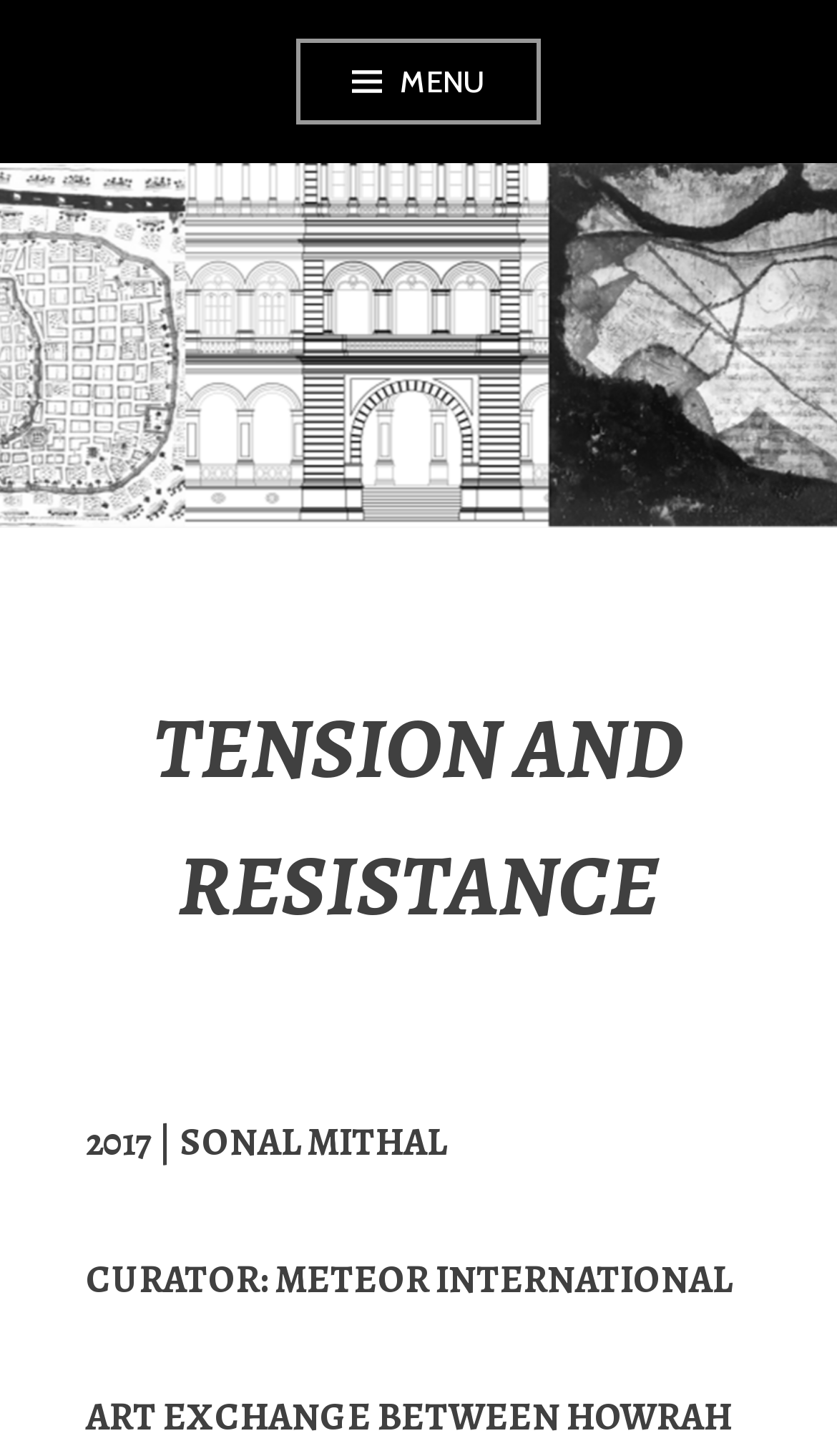Summarize the webpage comprehensively, mentioning all visible components.

The webpage is titled "TENSION AND RESISTANCE" and has a menu button located near the top center of the page, which is not currently expanded. Below the menu button, there is a heading element that spans the top-left section of the page. 

To the right of the heading element, there is a large header section that occupies most of the page's width. This header section contains three headings. The first heading, "TENSION AND RESISTANCE", is located at the top of the header section. Below it, there are two more headings: "2017 | SONAL MITHAL" and "CURATOR: METEOR INTERNATIONAL", which are stacked on top of each other.